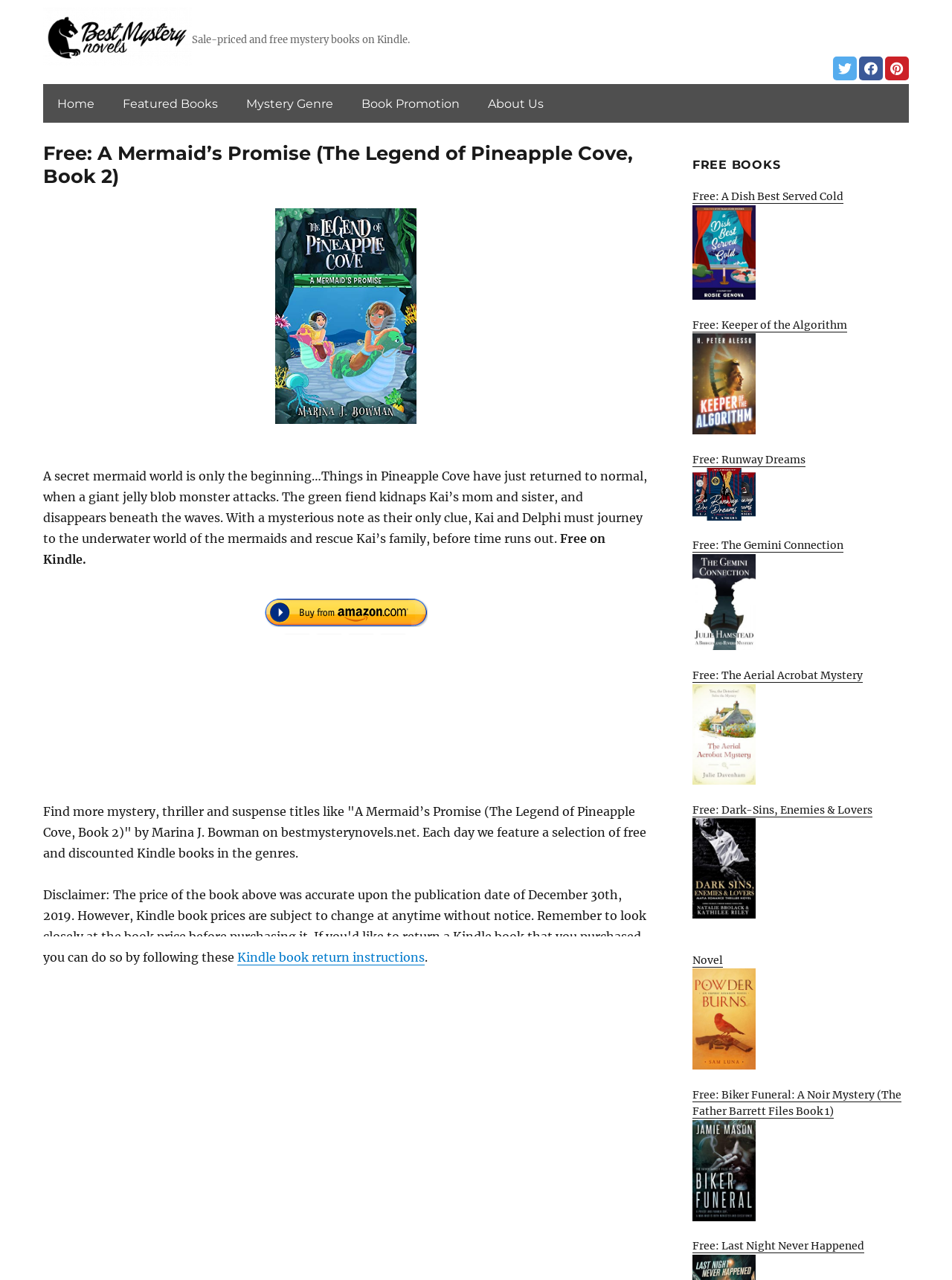Could you locate the bounding box coordinates for the section that should be clicked to accomplish this task: "View the book details of 'A Mermaid's Promise'".

[0.045, 0.162, 0.682, 0.331]